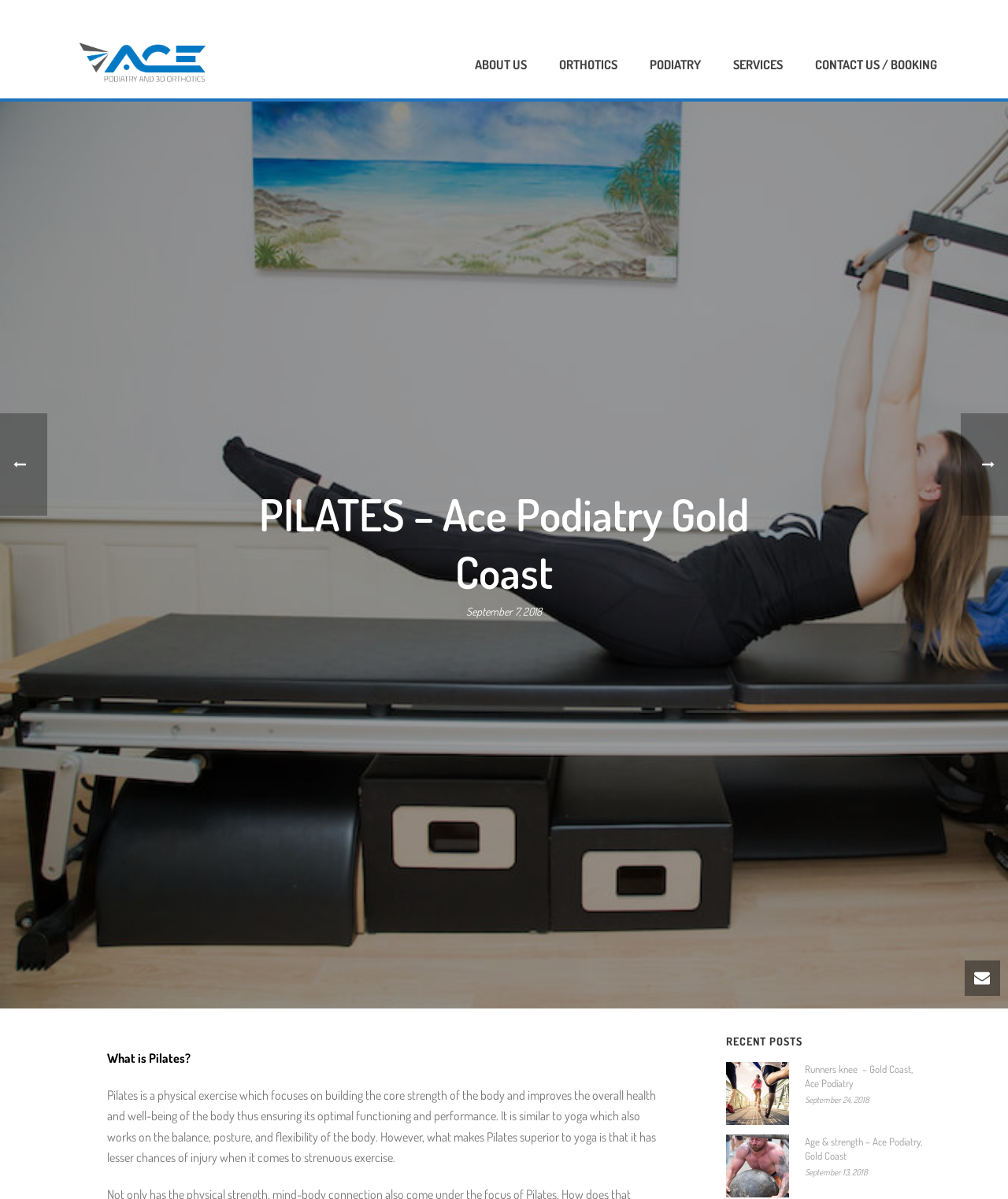What is the purpose of Pilates?
Offer a detailed and full explanation in response to the question.

According to the webpage content, Pilates is a physical exercise that focuses on building core strength and improves the overall health and well-being of the body, thus ensuring its optimal functioning and performance.